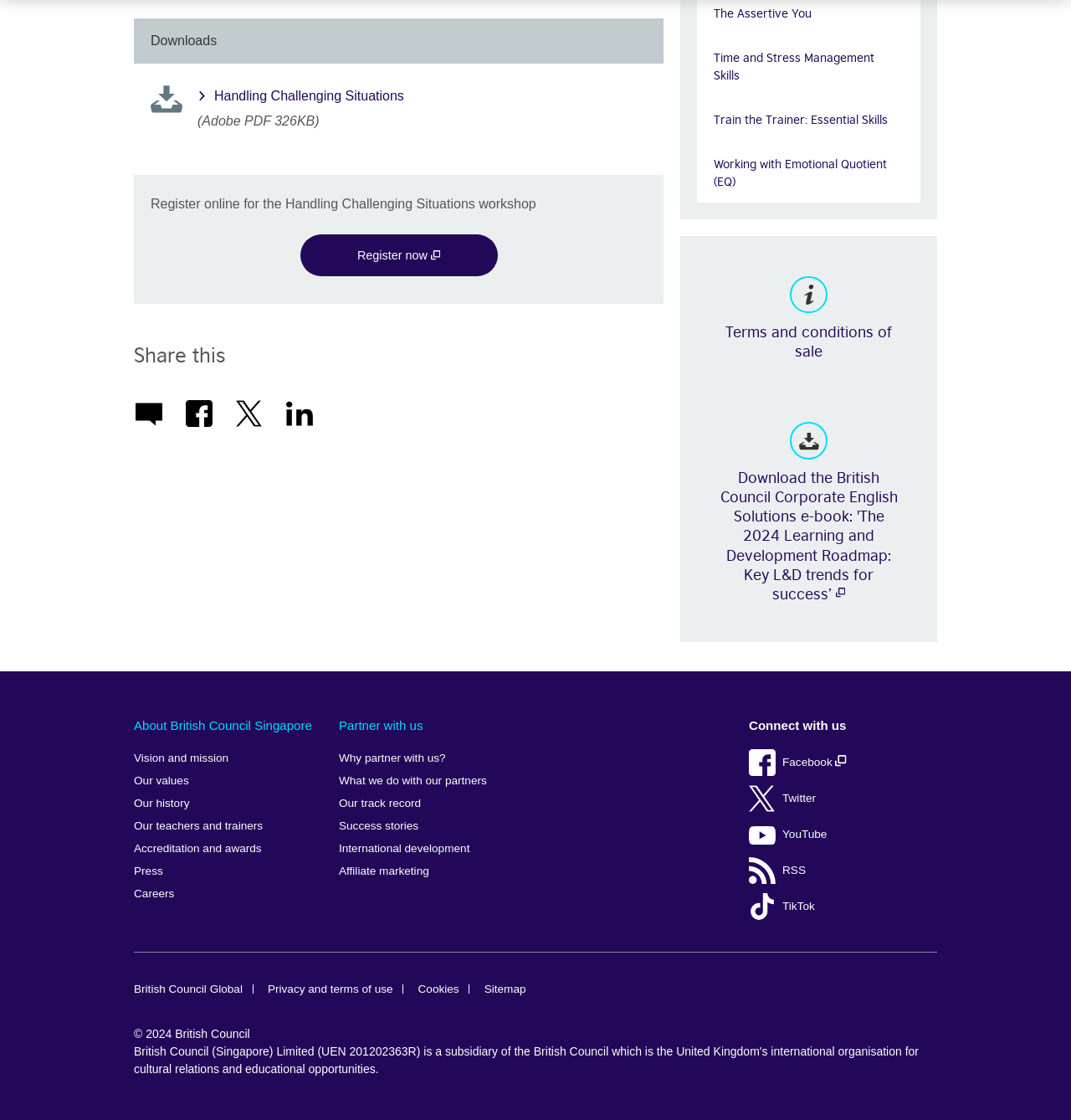Consider the image and give a detailed and elaborate answer to the question: 
How many social media platforms are listed?

The social media platforms listed are Facebook, Twitter, YouTube, RSS, and TikTok, which can be found in the bottom-right section of the webpage.